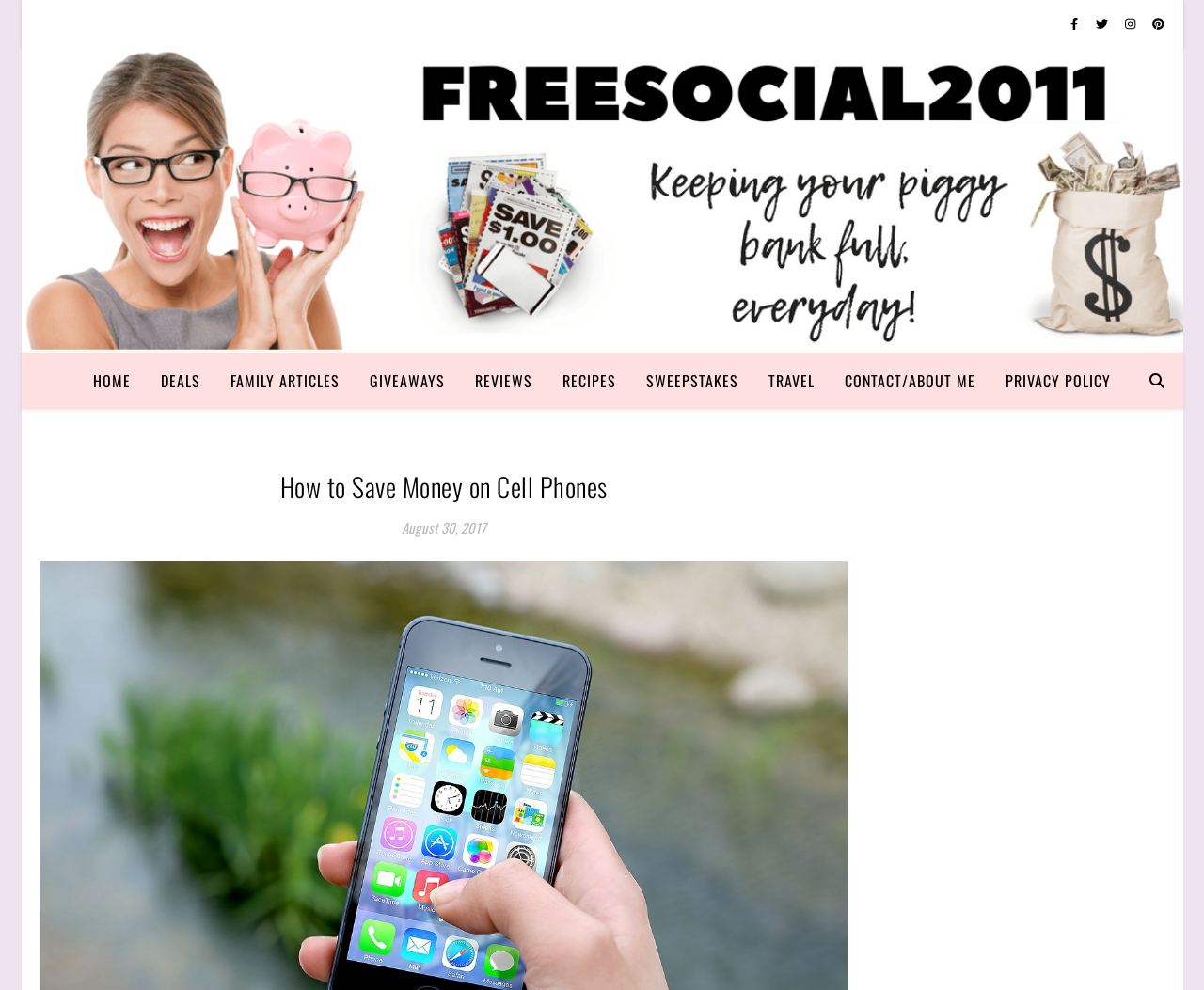Please identify the bounding box coordinates of the region to click in order to complete the given instruction: "go to home page". The coordinates should be four float numbers between 0 and 1, i.e., [left, top, right, bottom].

[0.077, 0.356, 0.121, 0.413]